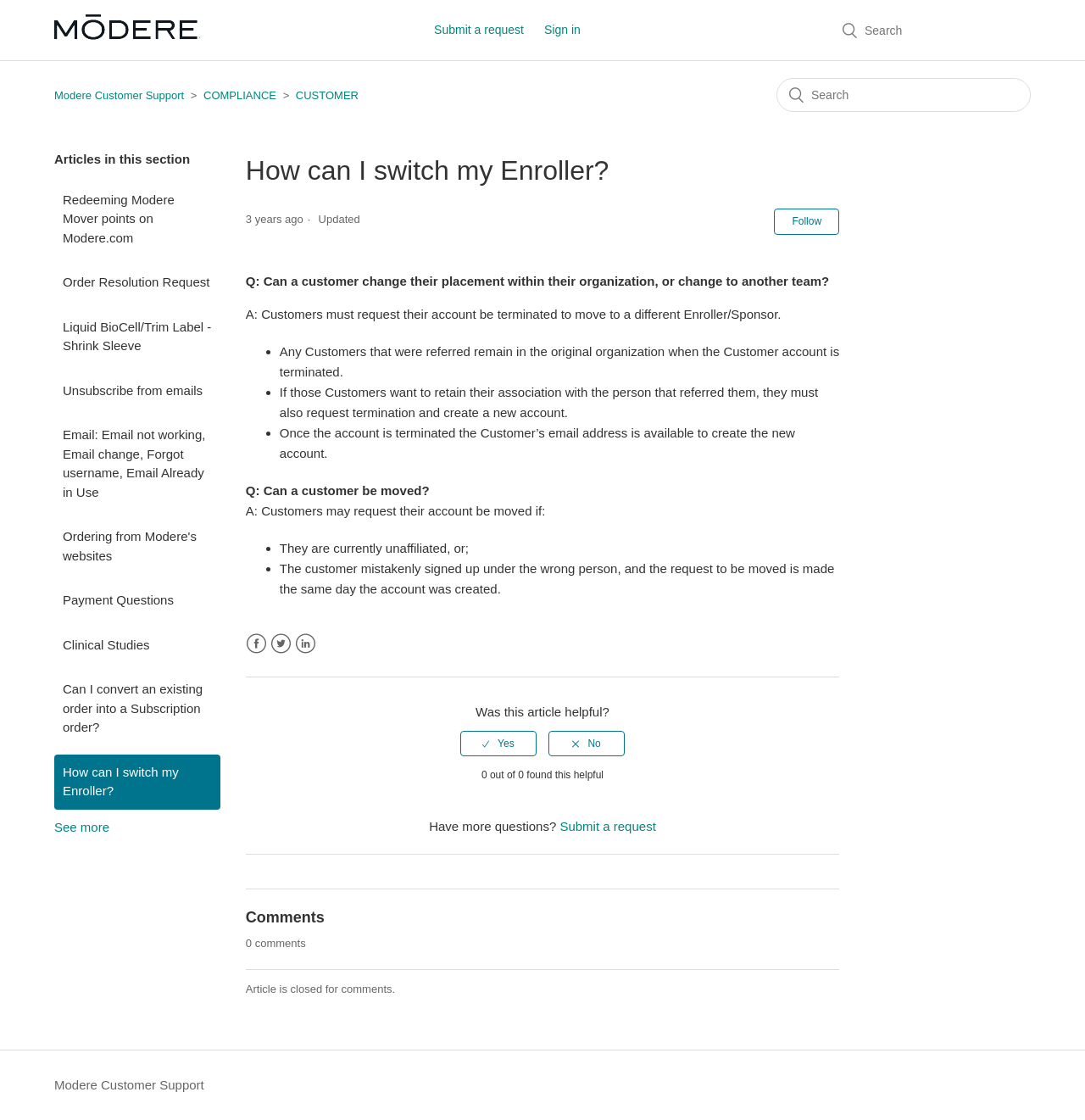How many comments are there on this article?
From the image, provide a succinct answer in one word or a short phrase.

0